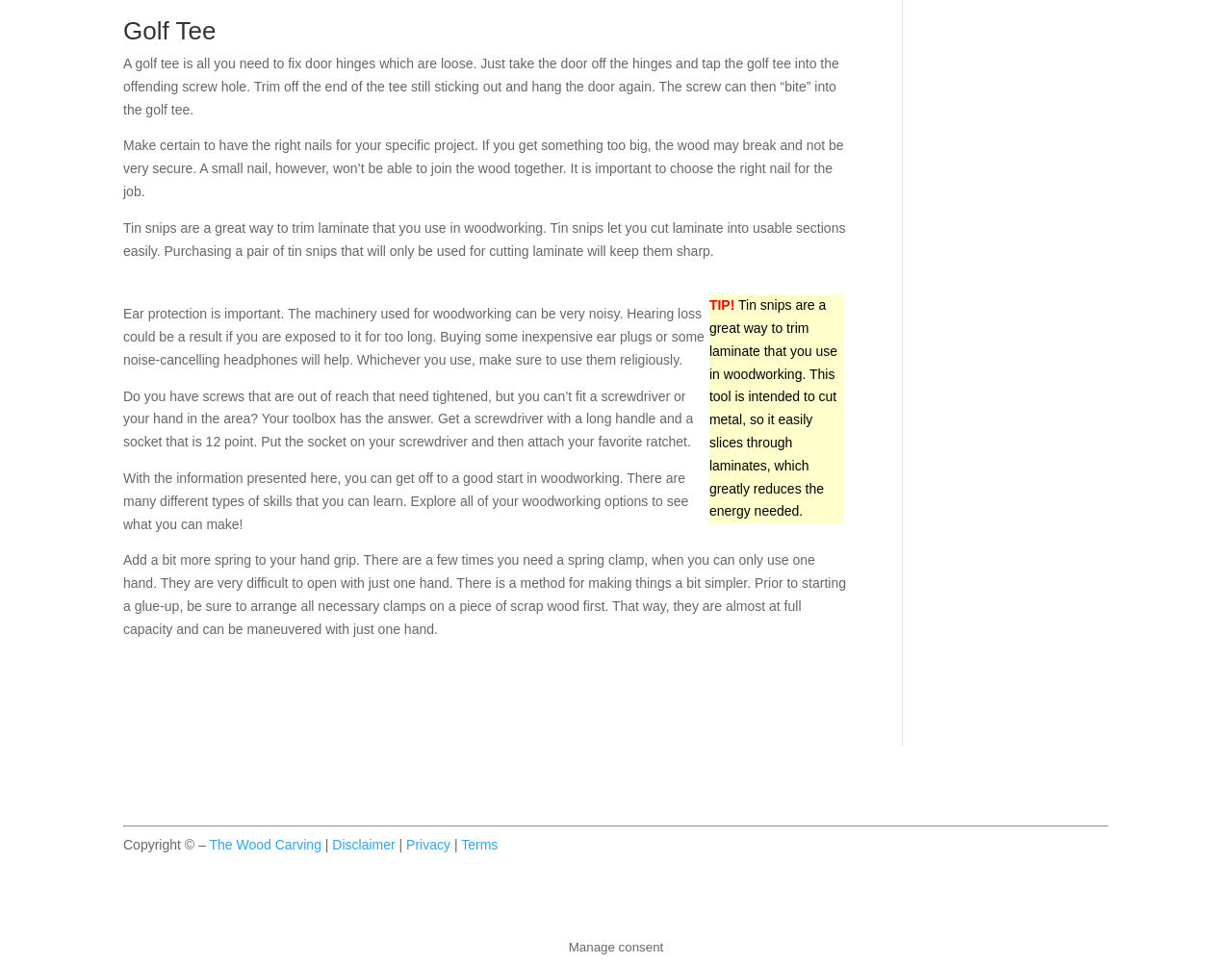Give a one-word or short phrase answer to the question: 
What is a golf tee used for?

fixing door hinges